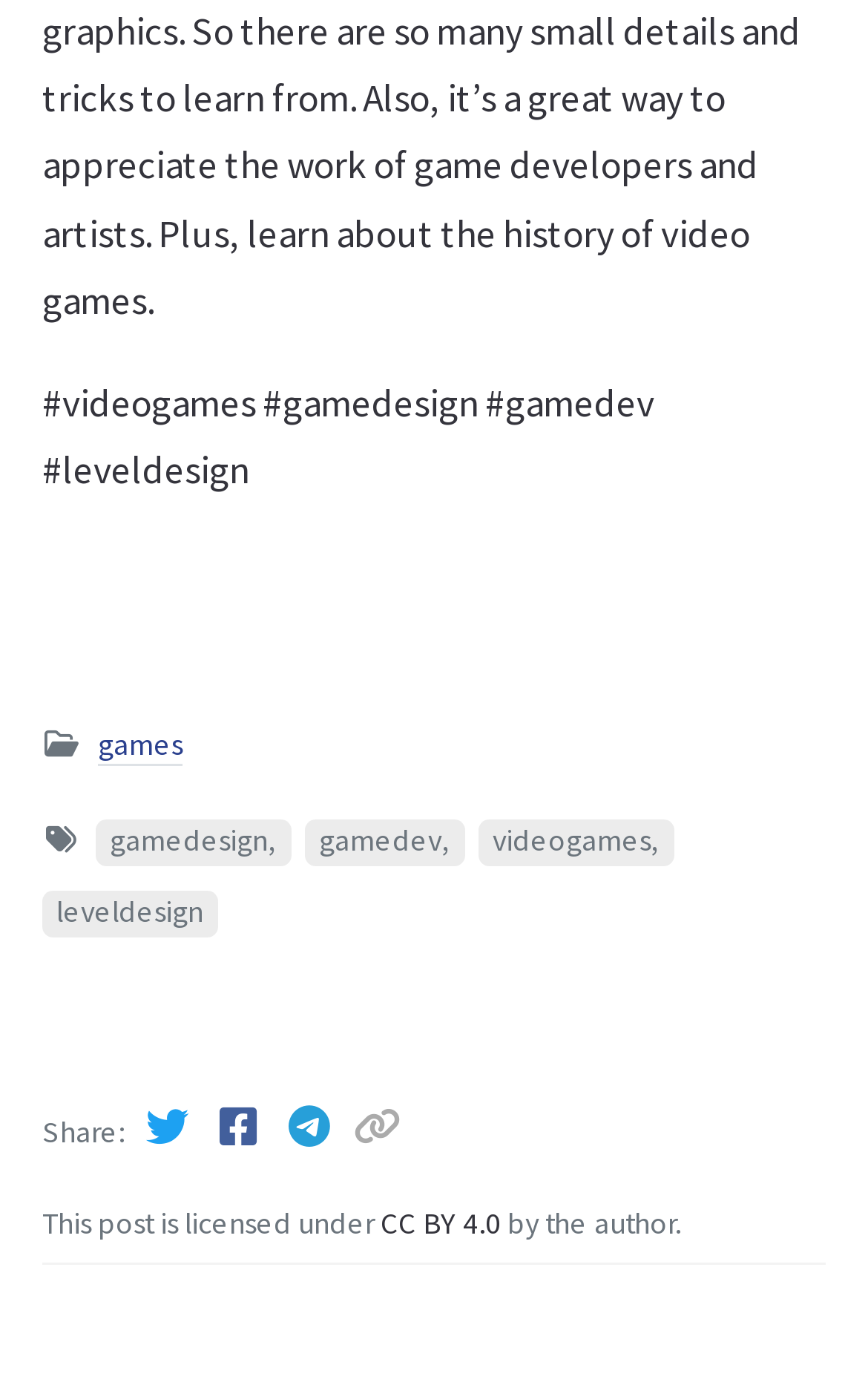Locate the bounding box coordinates of the UI element described by: "aria-label="Facebook"". The bounding box coordinates should consist of four float numbers between 0 and 1, i.e., [left, top, right, bottom].

[0.244, 0.791, 0.315, 0.83]